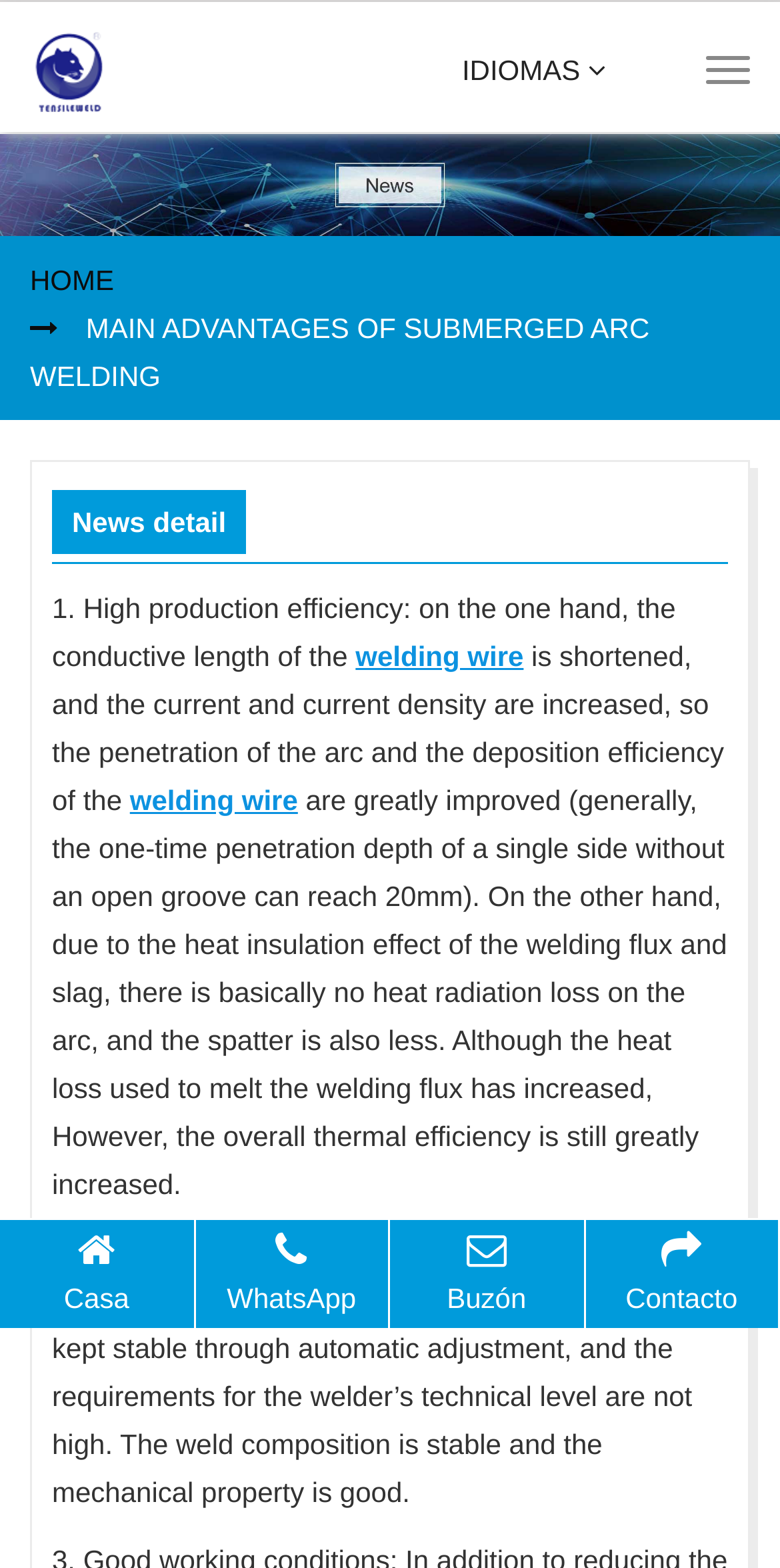Using the provided description welding wire, find the bounding box coordinates for the UI element. Provide the coordinates in (top-left x, top-left y, bottom-right x, bottom-right y) format, ensuring all values are between 0 and 1.

[0.456, 0.408, 0.671, 0.428]